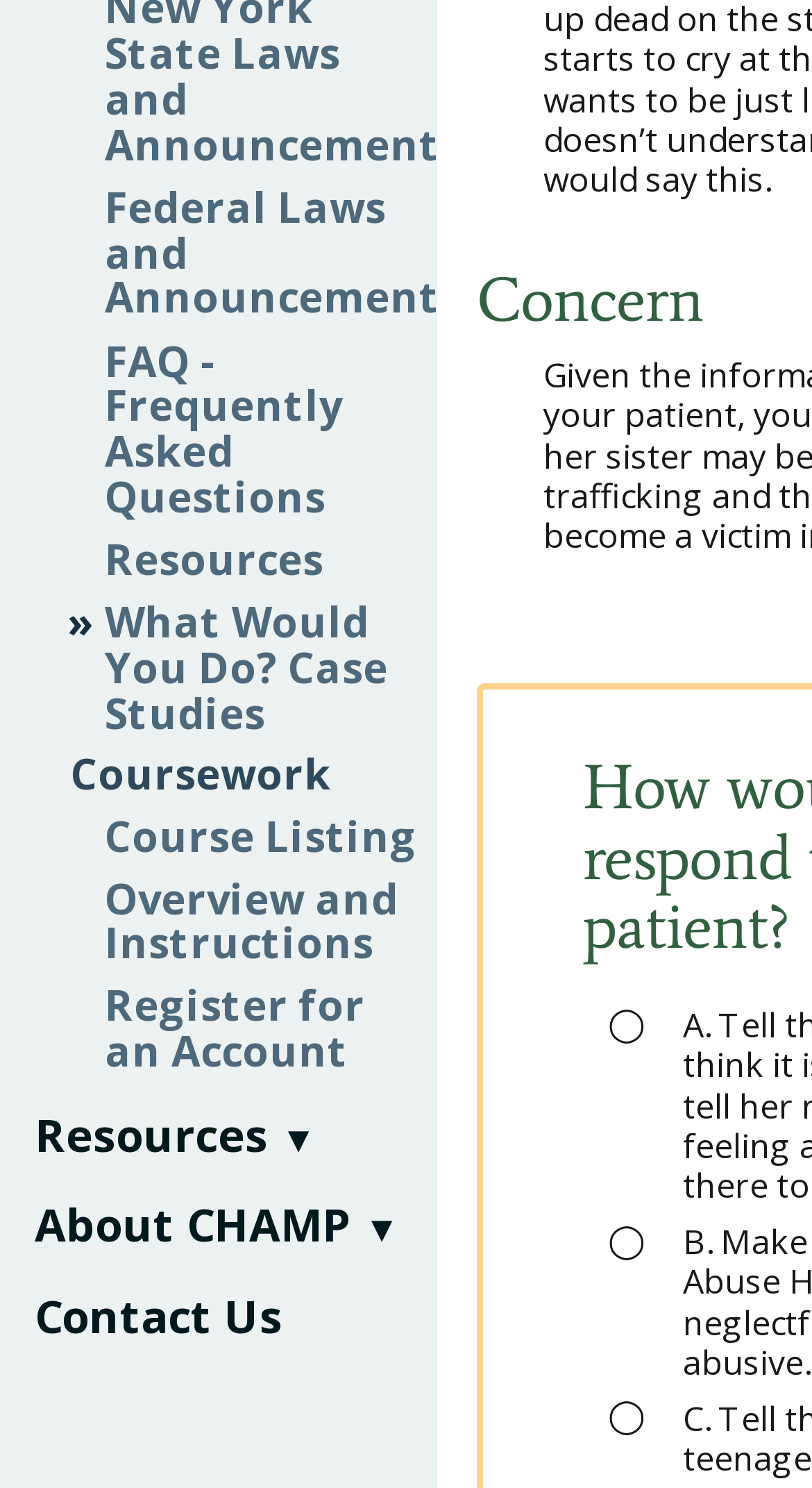Identify and provide the bounding box coordinates of the UI element described: "Federal Laws and Announcements". The coordinates should be formatted as [left, top, right, bottom], with each number being a float between 0 and 1.

[0.129, 0.12, 0.567, 0.219]